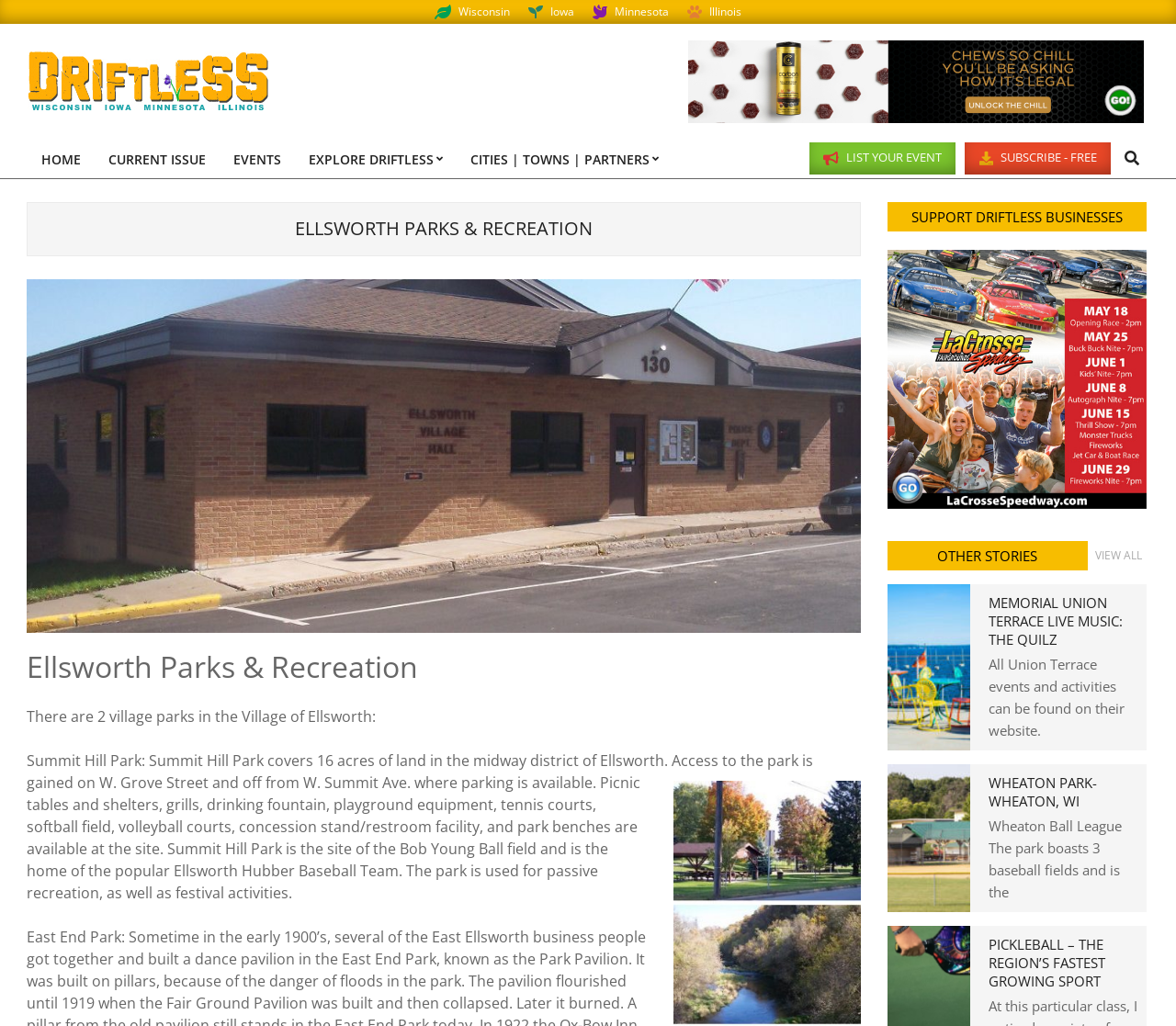Based on the element description: "Cities | Towns | Partners", identify the UI element and provide its bounding box coordinates. Use four float numbers between 0 and 1, [left, top, right, bottom].

[0.388, 0.136, 0.572, 0.175]